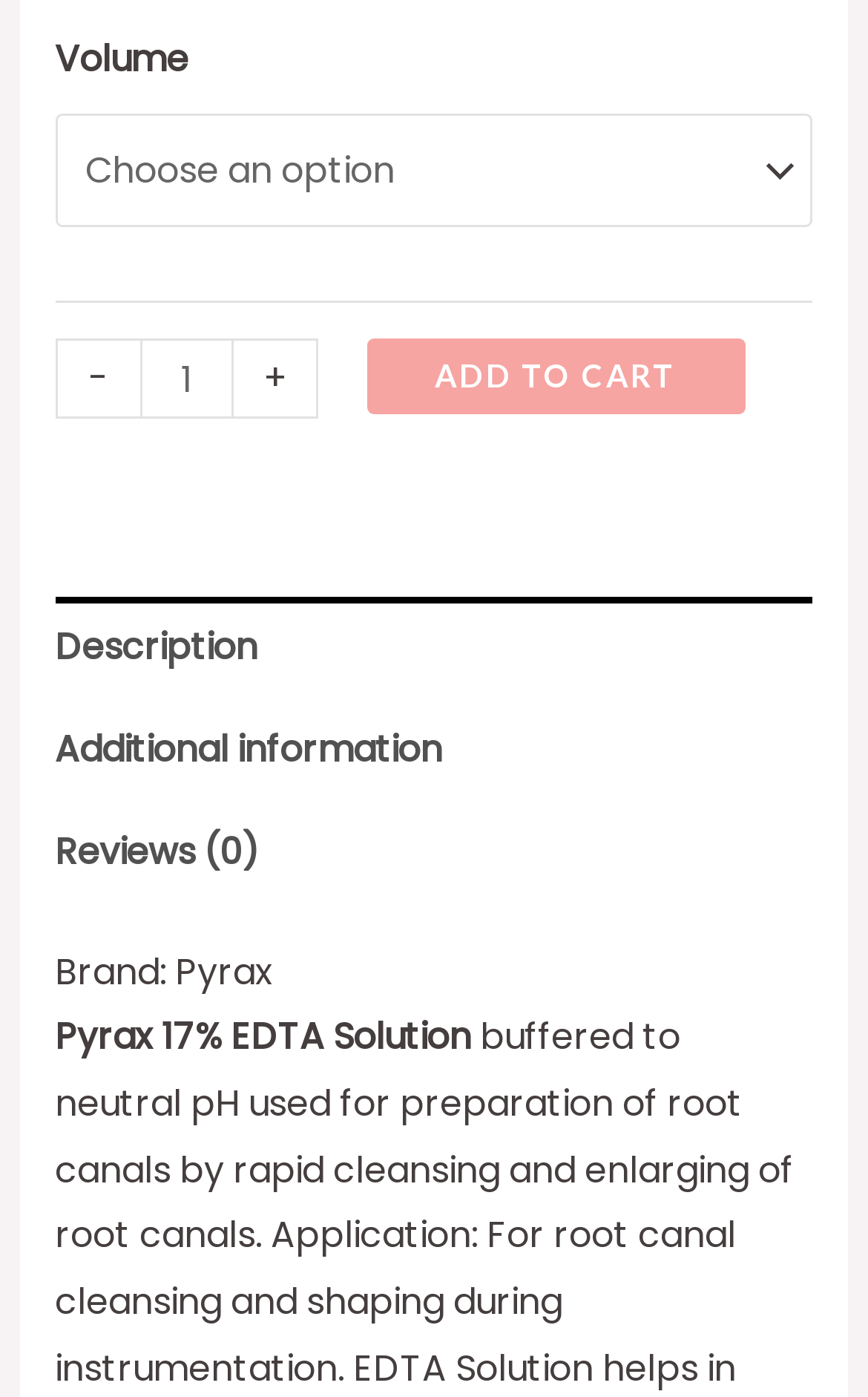Refer to the element description - and identify the corresponding bounding box in the screenshot. Format the coordinates as (top-left x, top-left y, bottom-right x, bottom-right y) with values in the range of 0 to 1.

[0.063, 0.242, 0.161, 0.3]